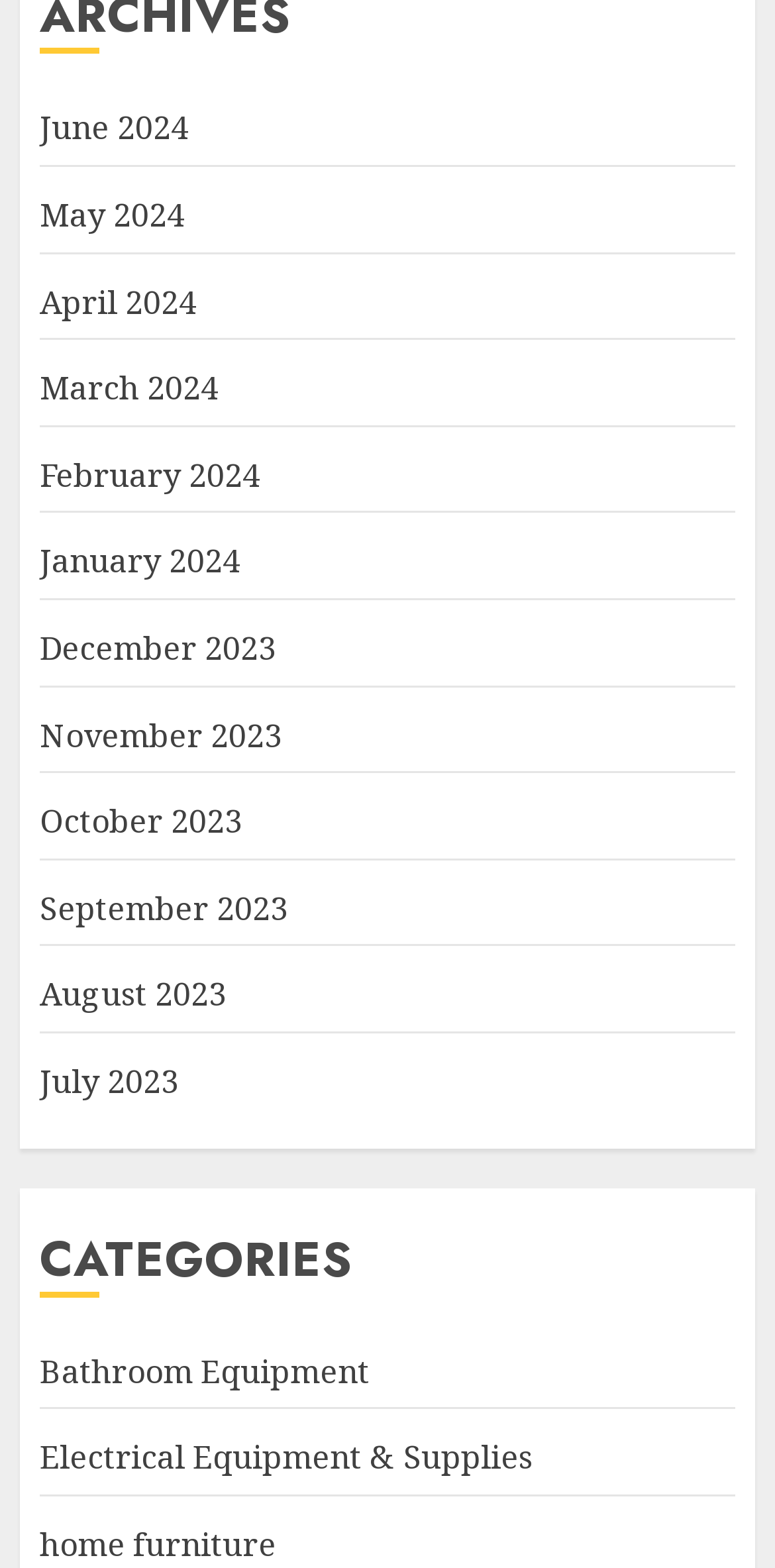Find the bounding box coordinates of the element's region that should be clicked in order to follow the given instruction: "go to August 2023". The coordinates should consist of four float numbers between 0 and 1, i.e., [left, top, right, bottom].

[0.051, 0.62, 0.292, 0.649]